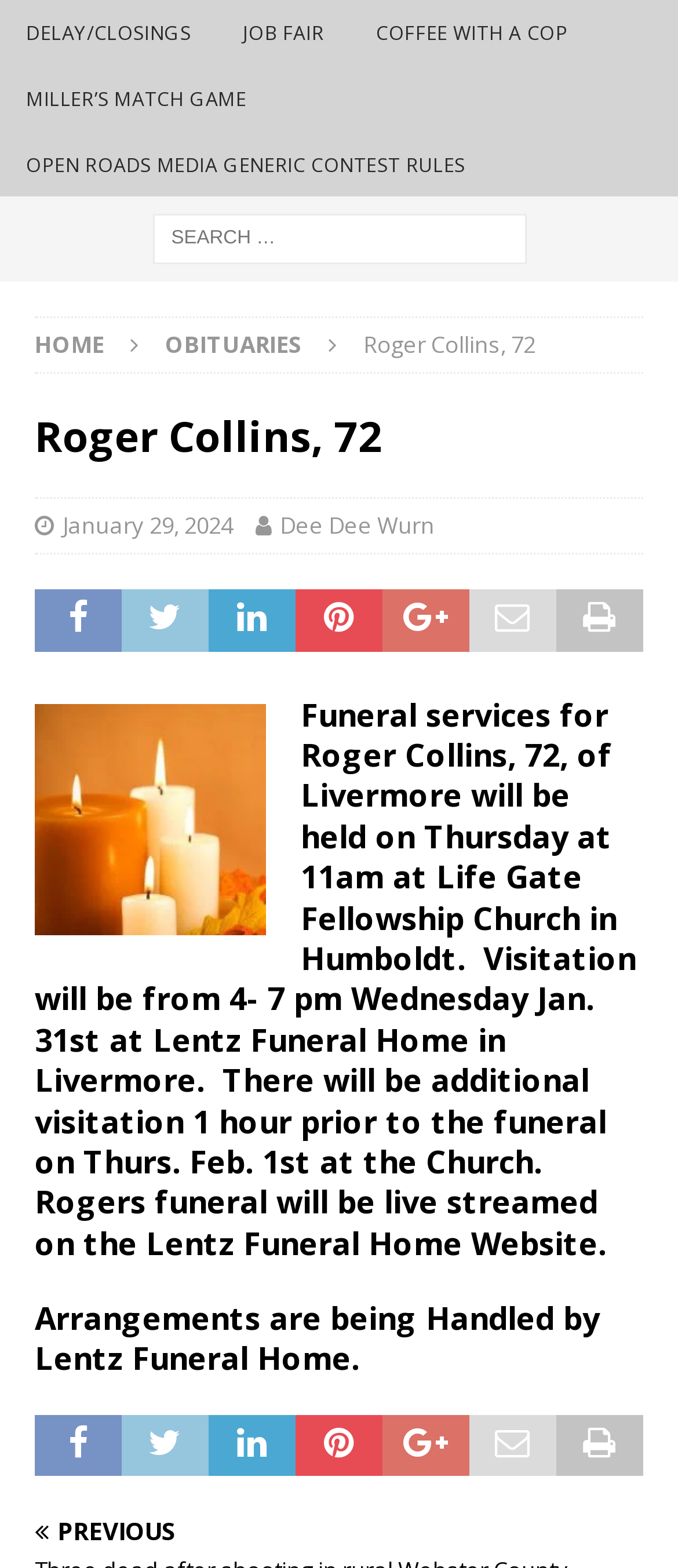Provide the bounding box coordinates in the format (top-left x, top-left y, bottom-right x, bottom-right y). All values are floating point numbers between 0 and 1. Determine the bounding box coordinate of the UI element described as: Delay/Closings

[0.0, 0.001, 0.32, 0.042]